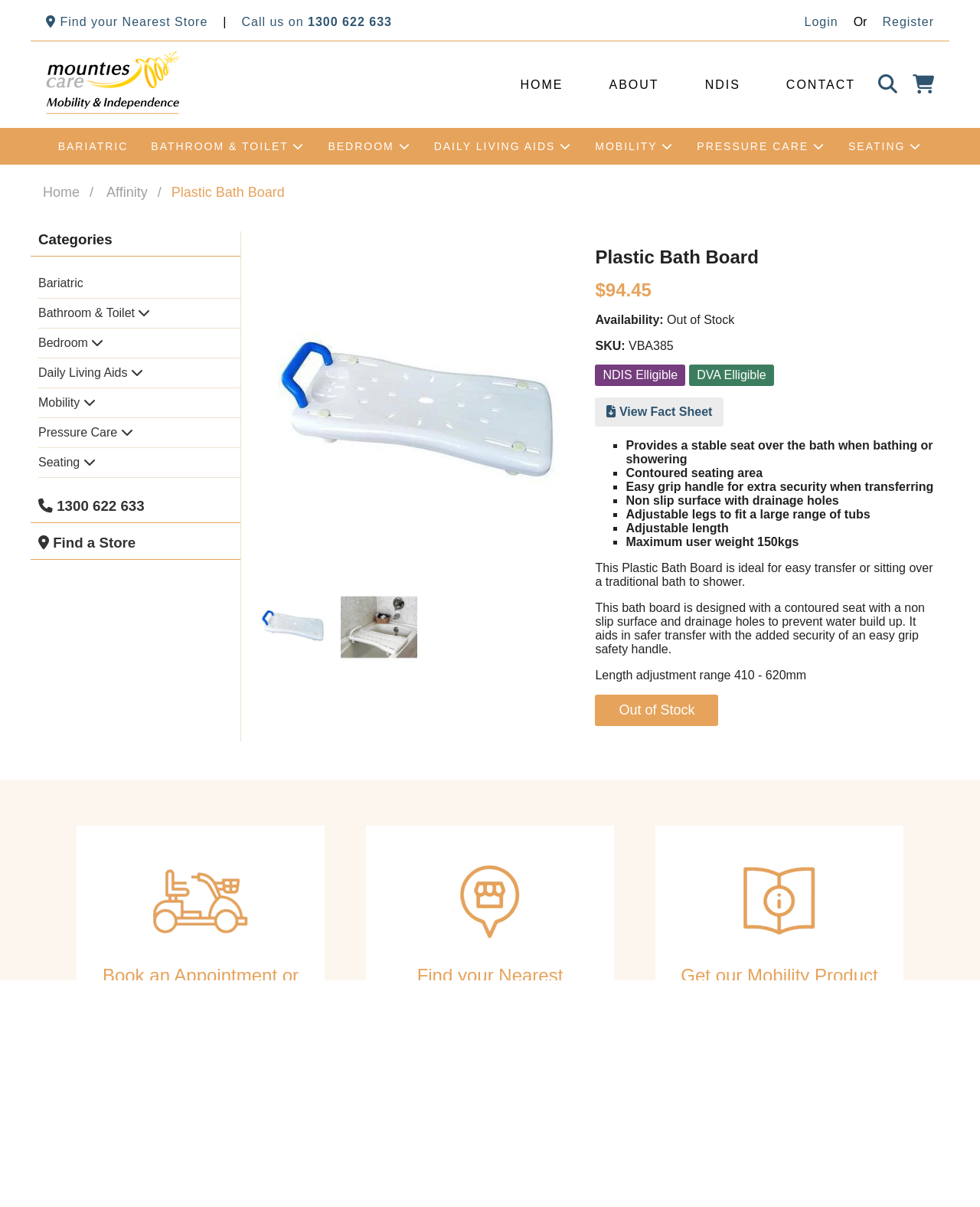Your task is to extract the text of the main heading from the webpage.

Plastic Bath Board